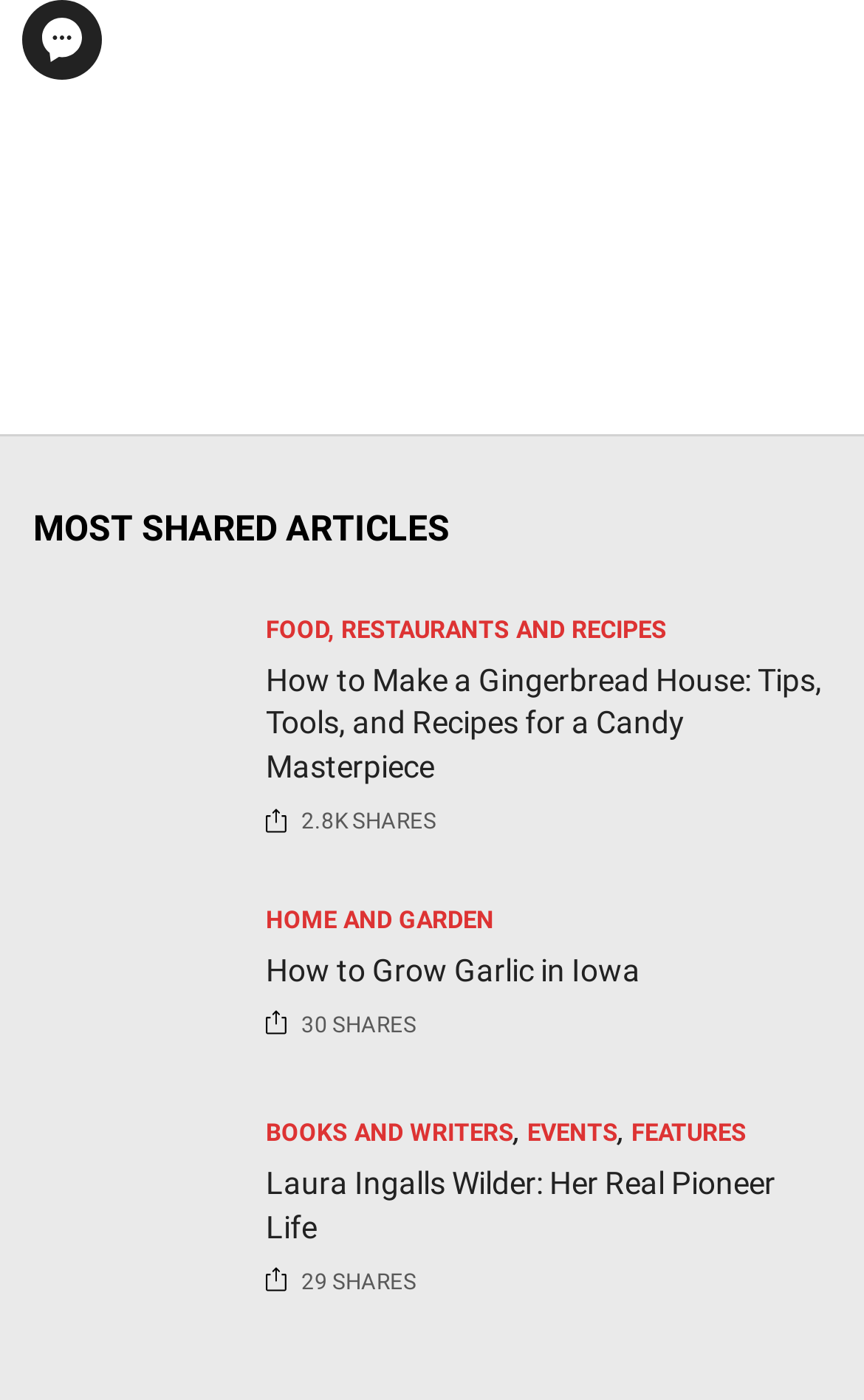Find the bounding box coordinates of the element to click in order to complete this instruction: "View the most shared articles". The bounding box coordinates must be four float numbers between 0 and 1, denoted as [left, top, right, bottom].

[0.038, 0.362, 0.521, 0.392]